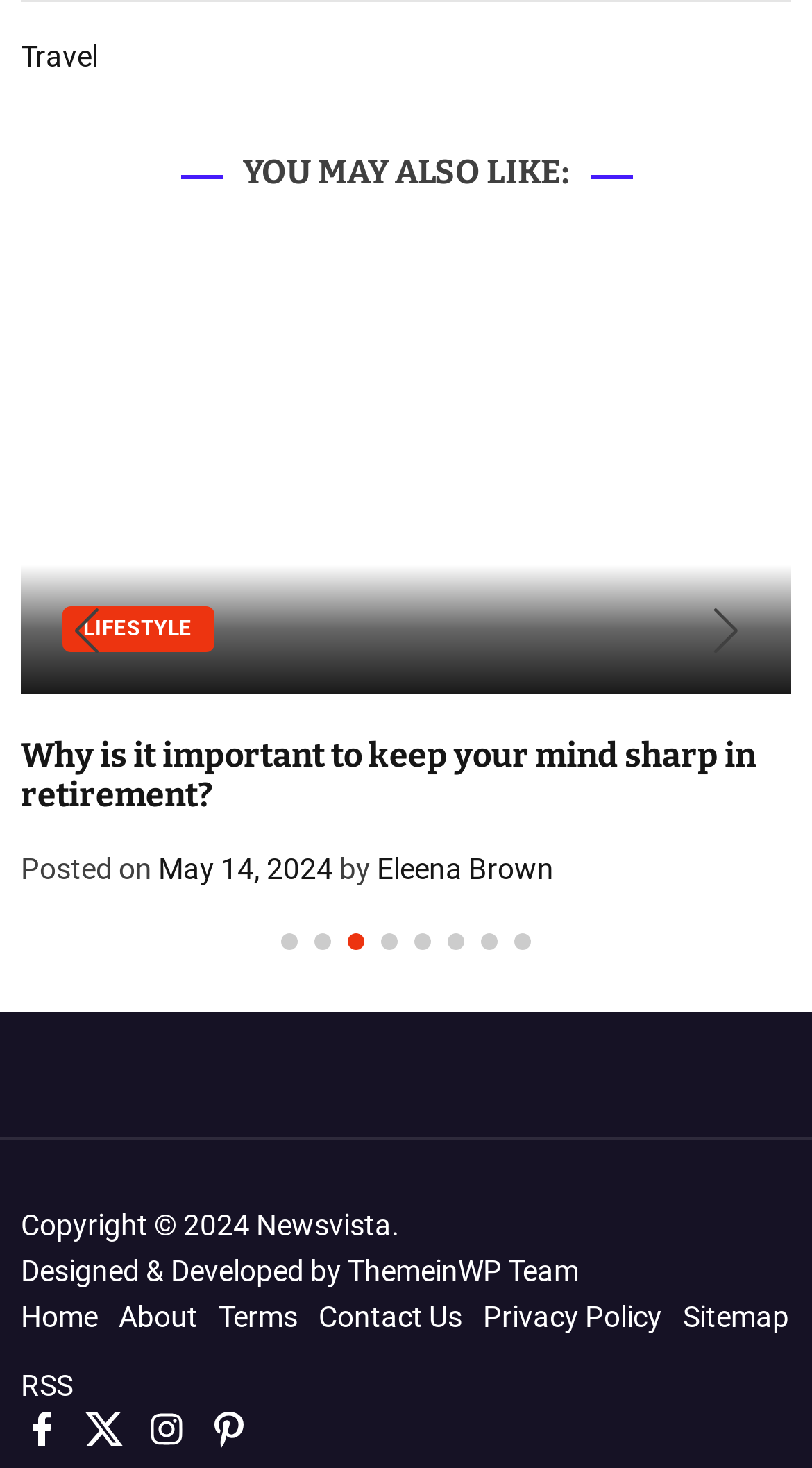What is the category of the article? Examine the screenshot and reply using just one word or a brief phrase.

BUSINESS